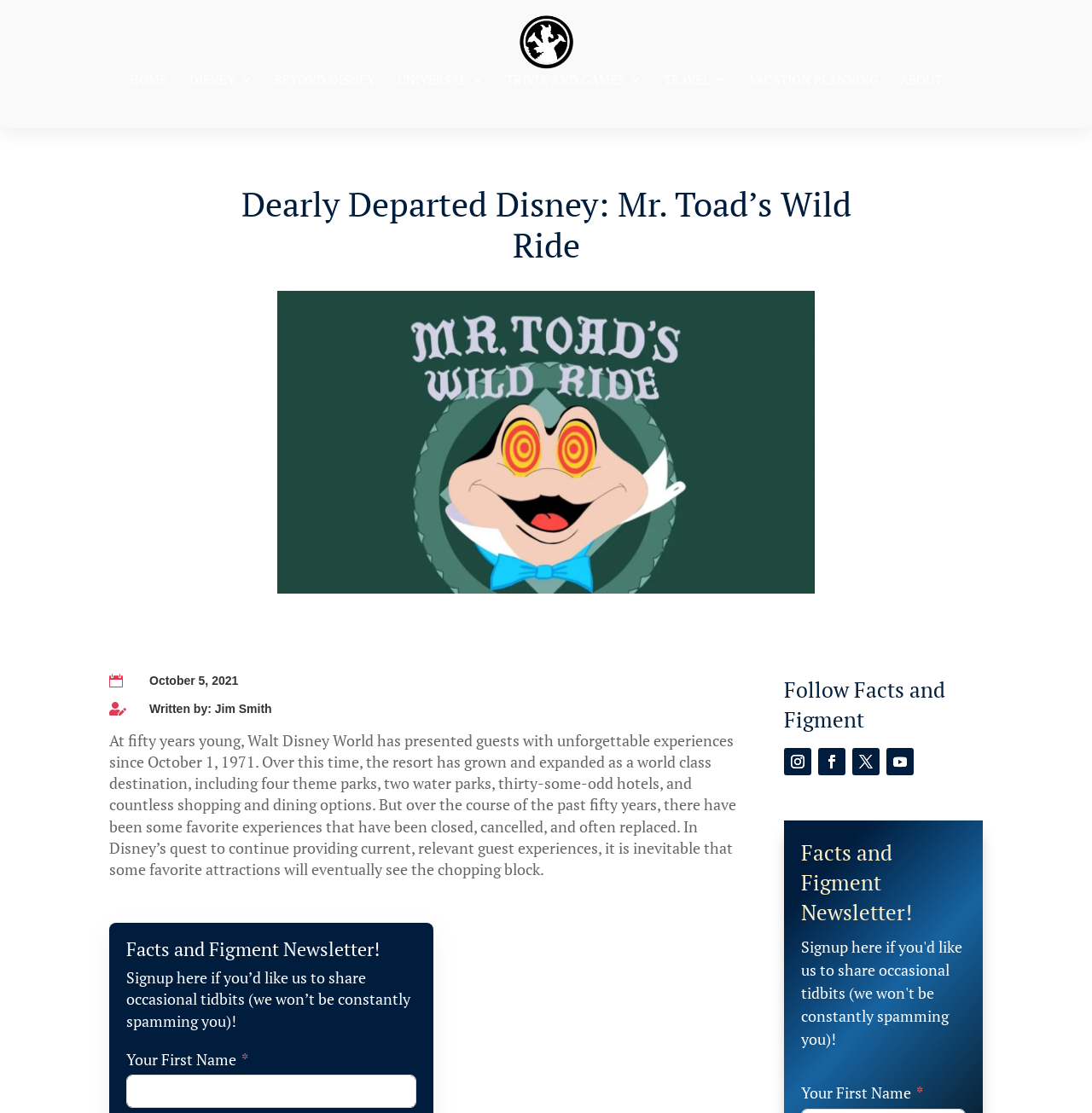Please determine the bounding box coordinates of the section I need to click to accomplish this instruction: "Follow Facts and Figment on social media".

[0.718, 0.672, 0.743, 0.696]